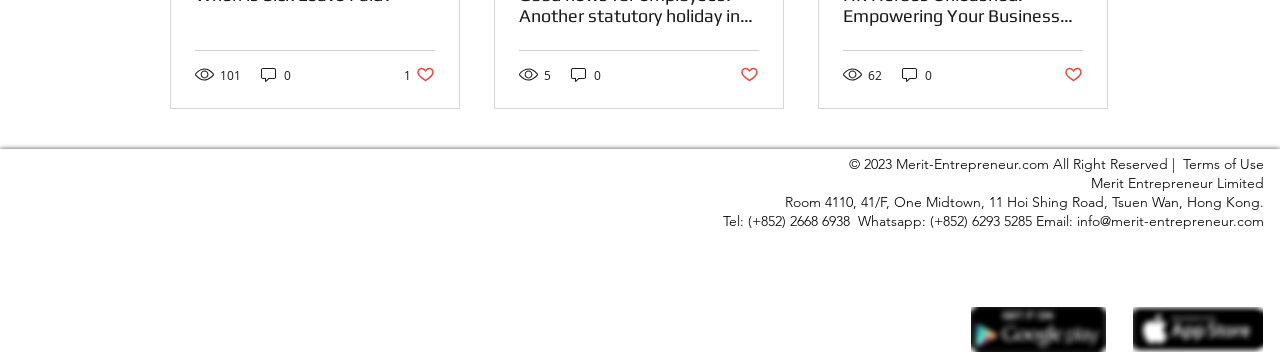Give a one-word or short phrase answer to this question: 
What is the company name mentioned at the bottom of the page?

Merit Entrepreneur Limited